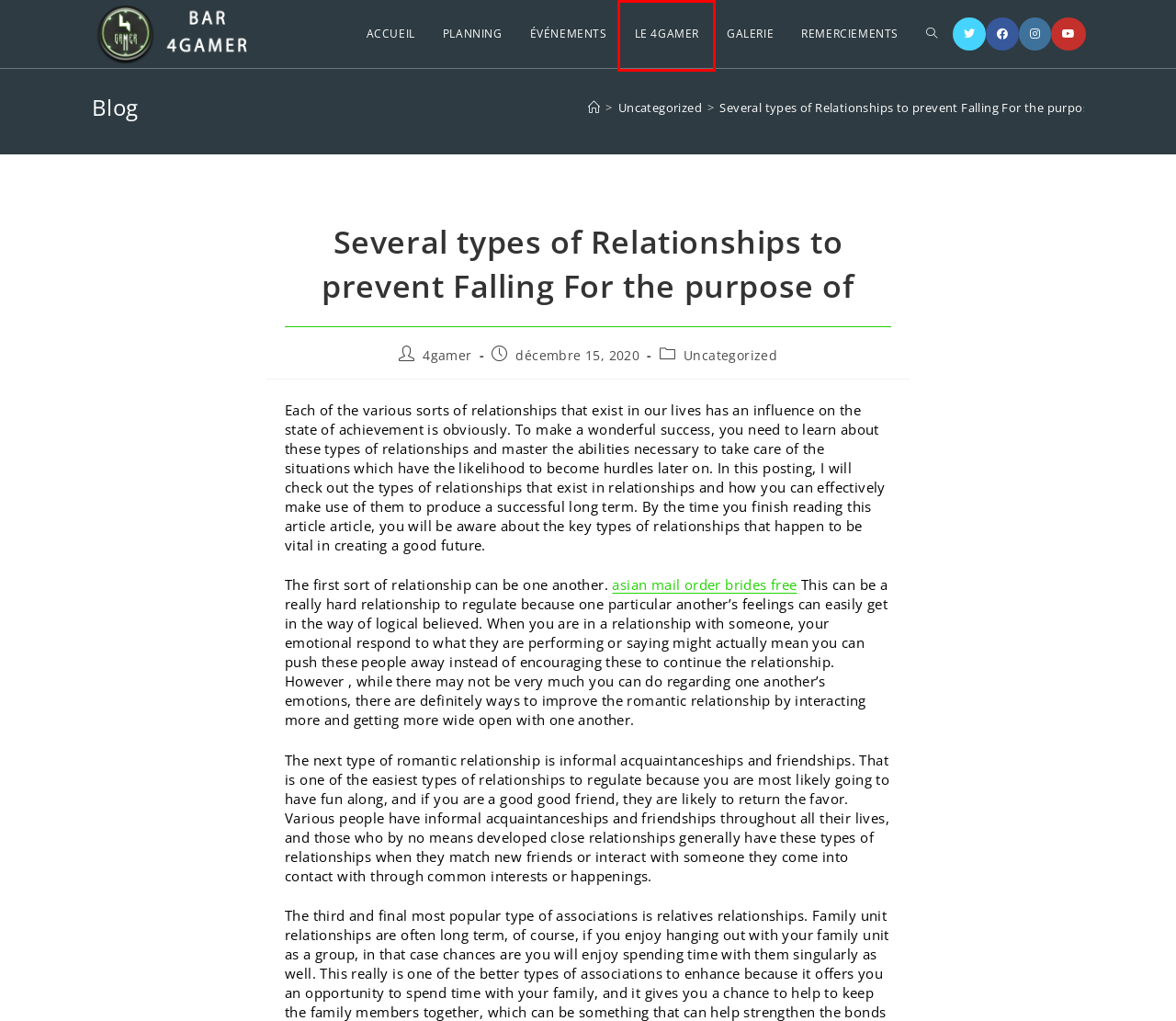Review the screenshot of a webpage containing a red bounding box around an element. Select the description that best matches the new webpage after clicking the highlighted element. The options are:
A. Accueil - 4Gamer
B. Galerie - 4Gamer
C. Remerciements - 4Gamer
D. Planning - 4Gamer
E. Événements - 4Gamer
F. Archives des Uncategorized - 4Gamer
G. 4gamer, auteur/autrice sur 4Gamer
H. Le 4Gamer - 4Gamer

H